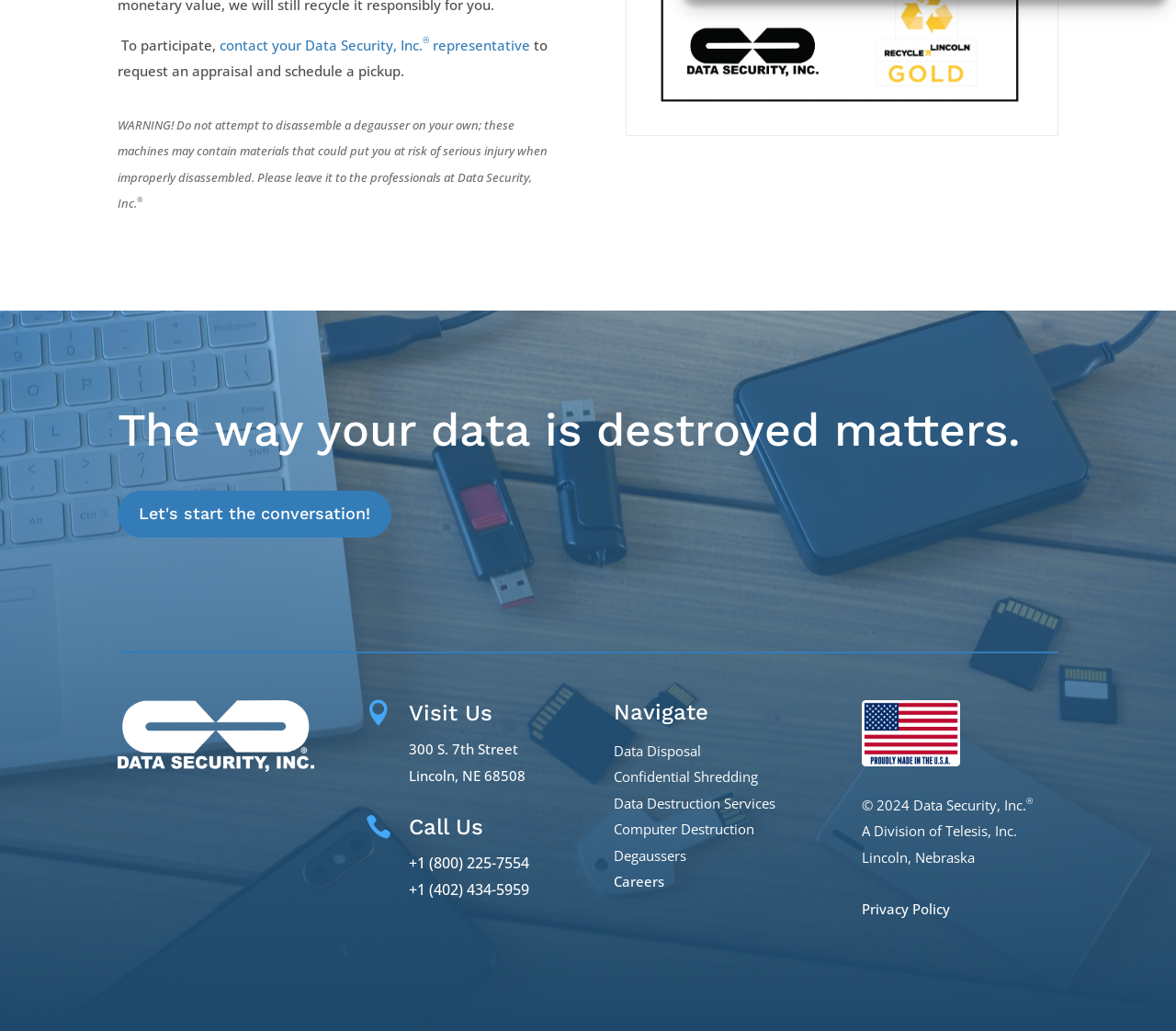What services does Data Security, Inc. offer?
Identify the answer in the screenshot and reply with a single word or phrase.

Data disposal and destruction